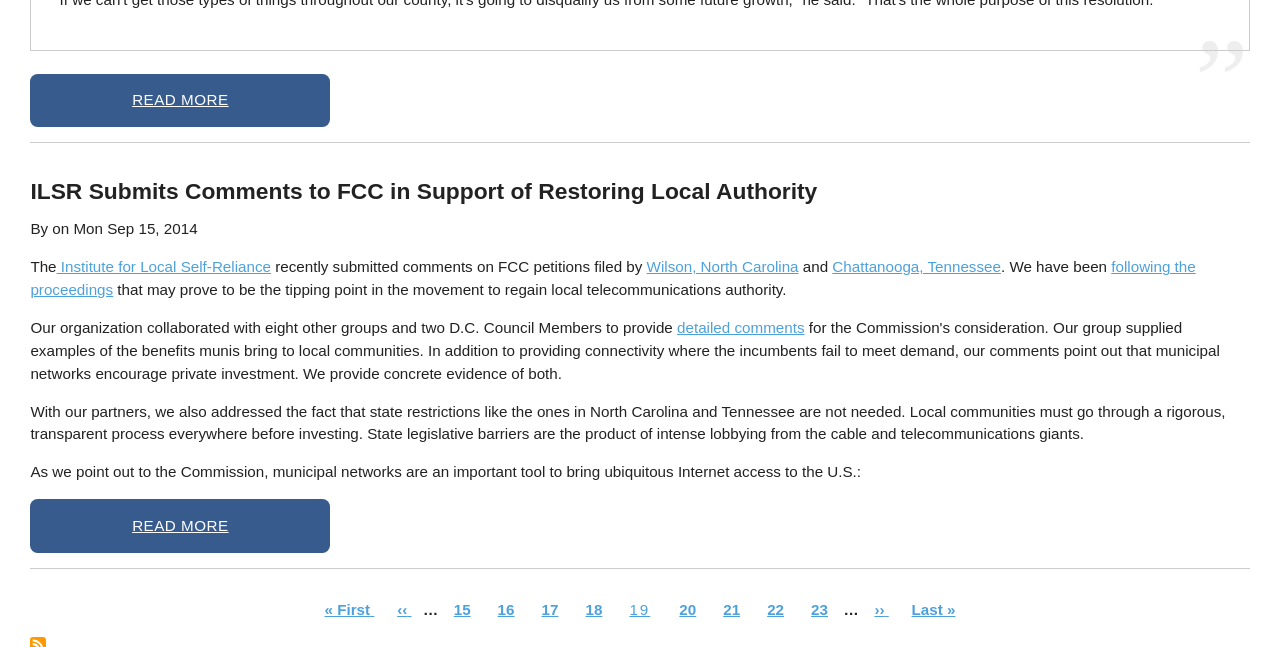Specify the bounding box coordinates of the element's region that should be clicked to achieve the following instruction: "Read more about ILSR submitting comments to FCC". The bounding box coordinates consist of four float numbers between 0 and 1, in the format [left, top, right, bottom].

[0.024, 0.275, 0.639, 0.316]